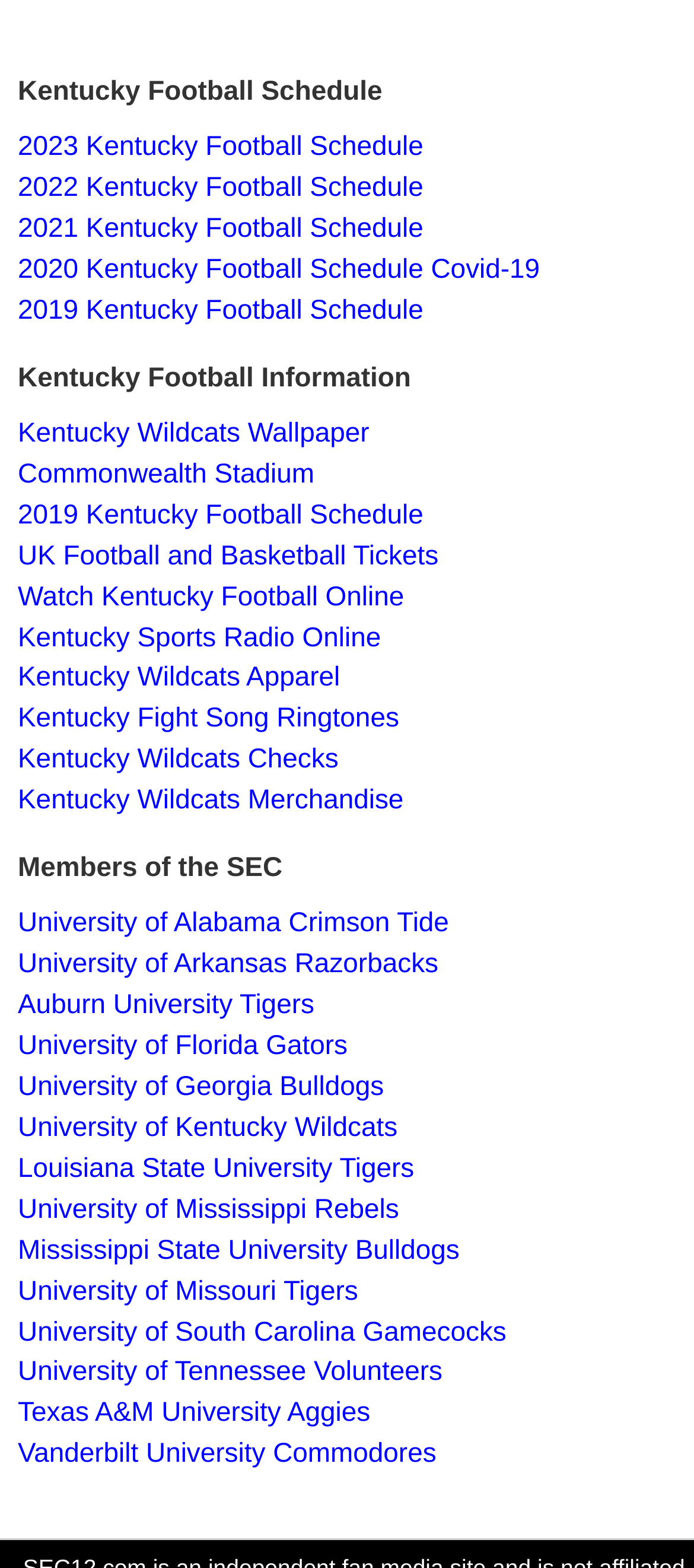Please locate the bounding box coordinates of the element that should be clicked to complete the given instruction: "View 2023 Kentucky Football Schedule".

[0.026, 0.084, 0.61, 0.104]